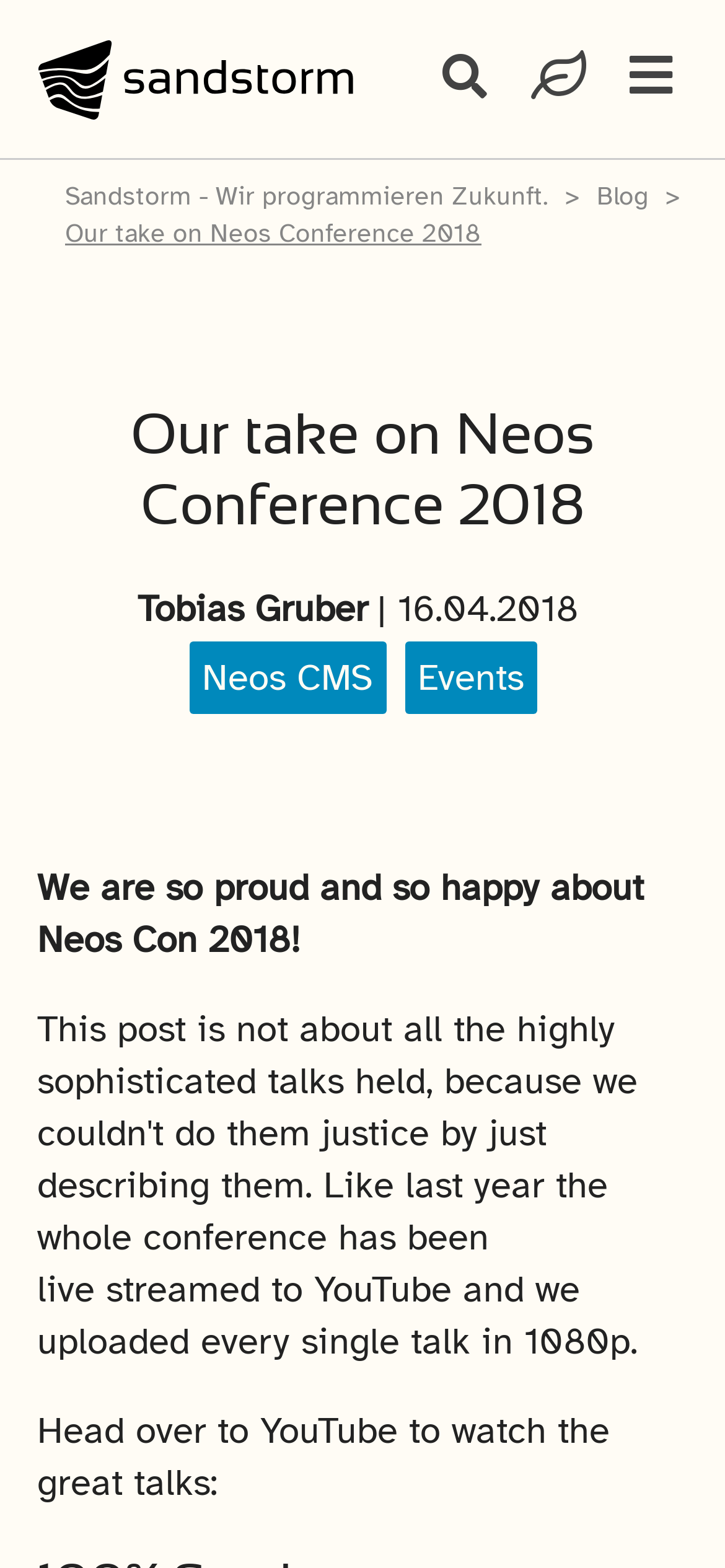What is the topic of the blog post?
Please give a detailed and thorough answer to the question, covering all relevant points.

The topic of the blog post can be determined by reading the main heading 'Our take on Neos Conference 2018' and the surrounding text, which suggests that the blog post is about the company's experience at the Neos Conference 2018.